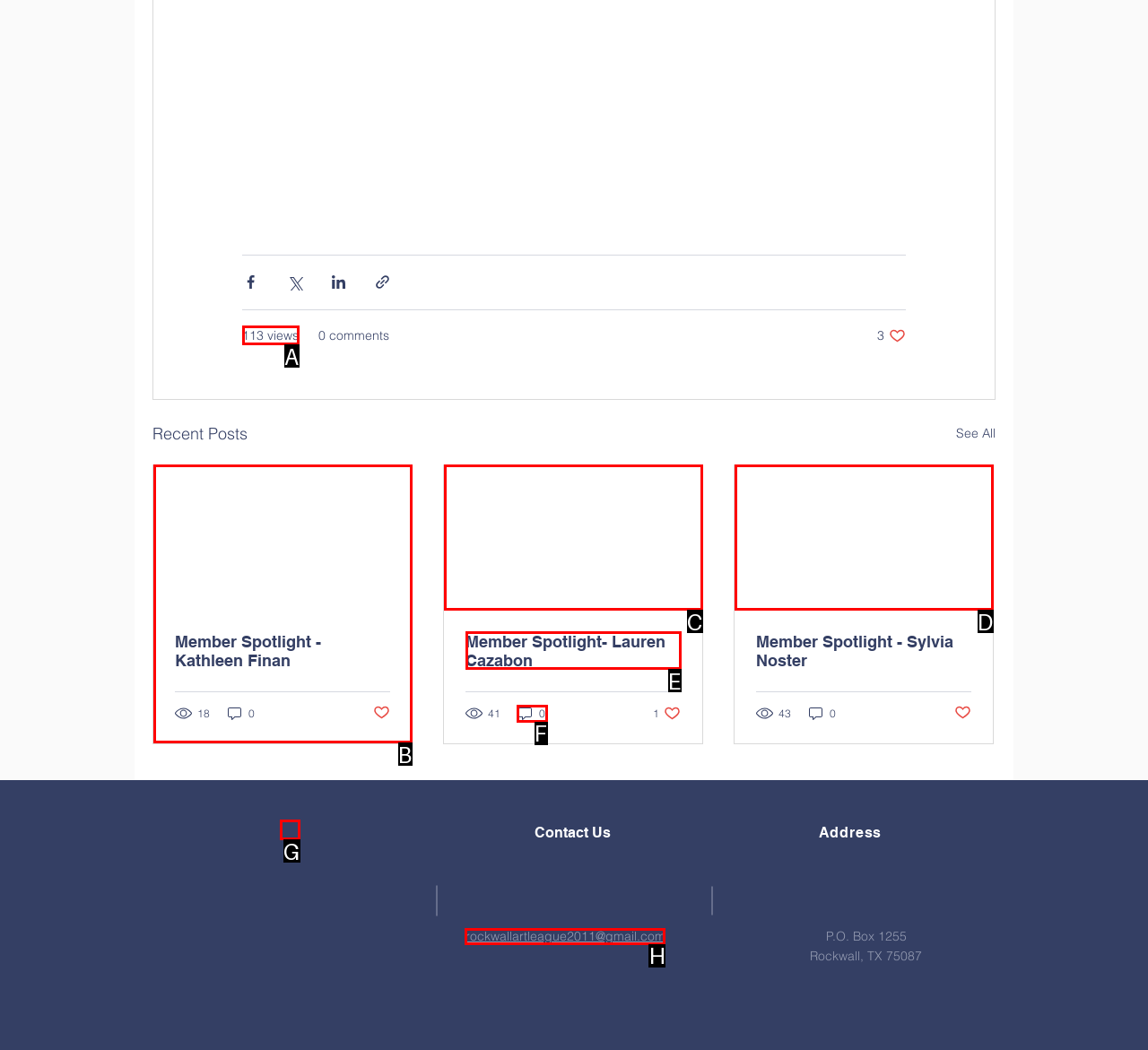Given the description: parent_node: Member Spotlight- Lauren Cazabon, identify the corresponding option. Answer with the letter of the appropriate option directly.

C